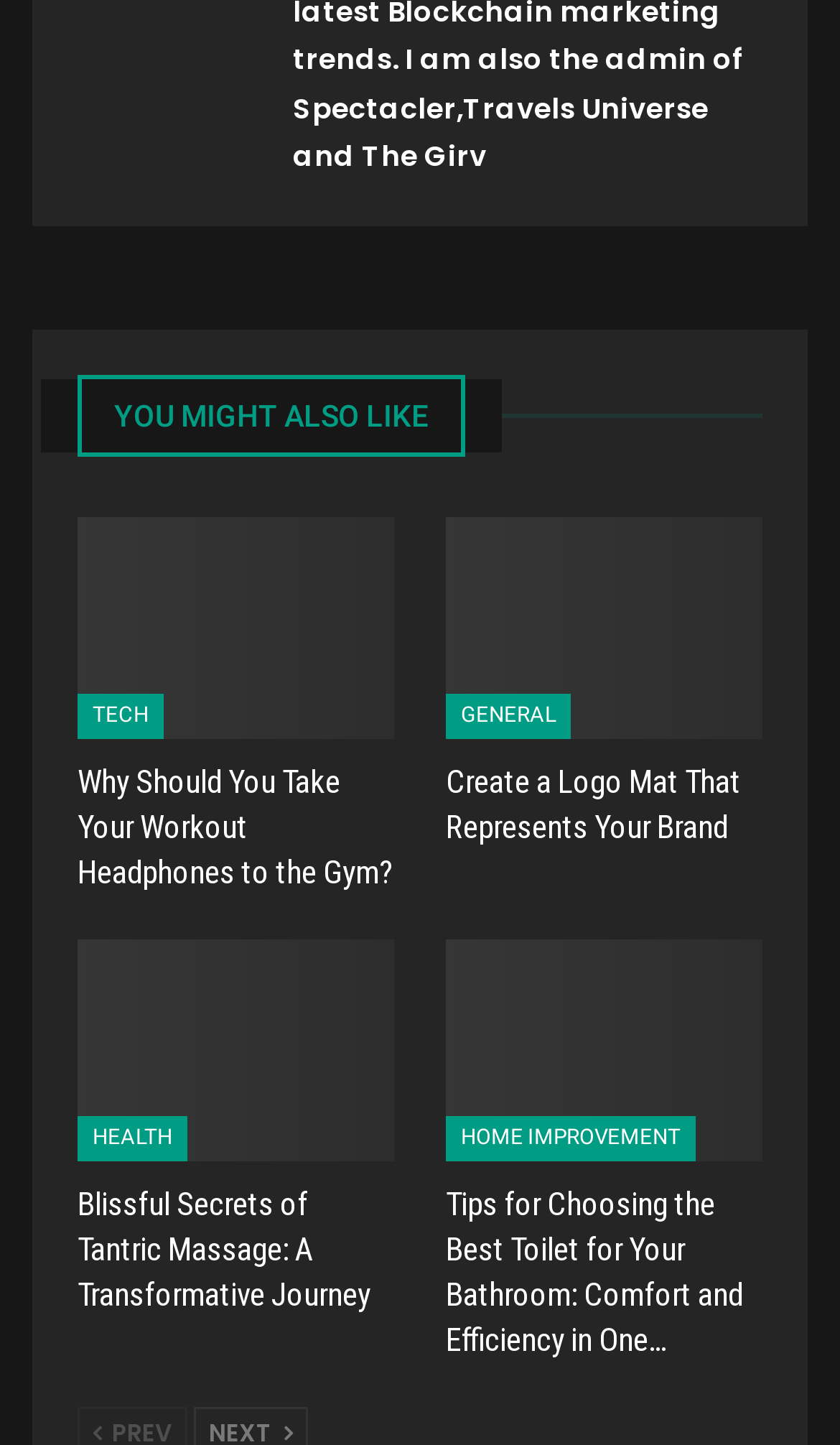What is the title of the article under the HOME IMPROVEMENT category?
Answer the question with as much detail as possible.

The article title under the HOME IMPROVEMENT category is 'Tips for Choosing the Best Toilet for Your Bathroom: Comfort and Efficiency in One Product'.